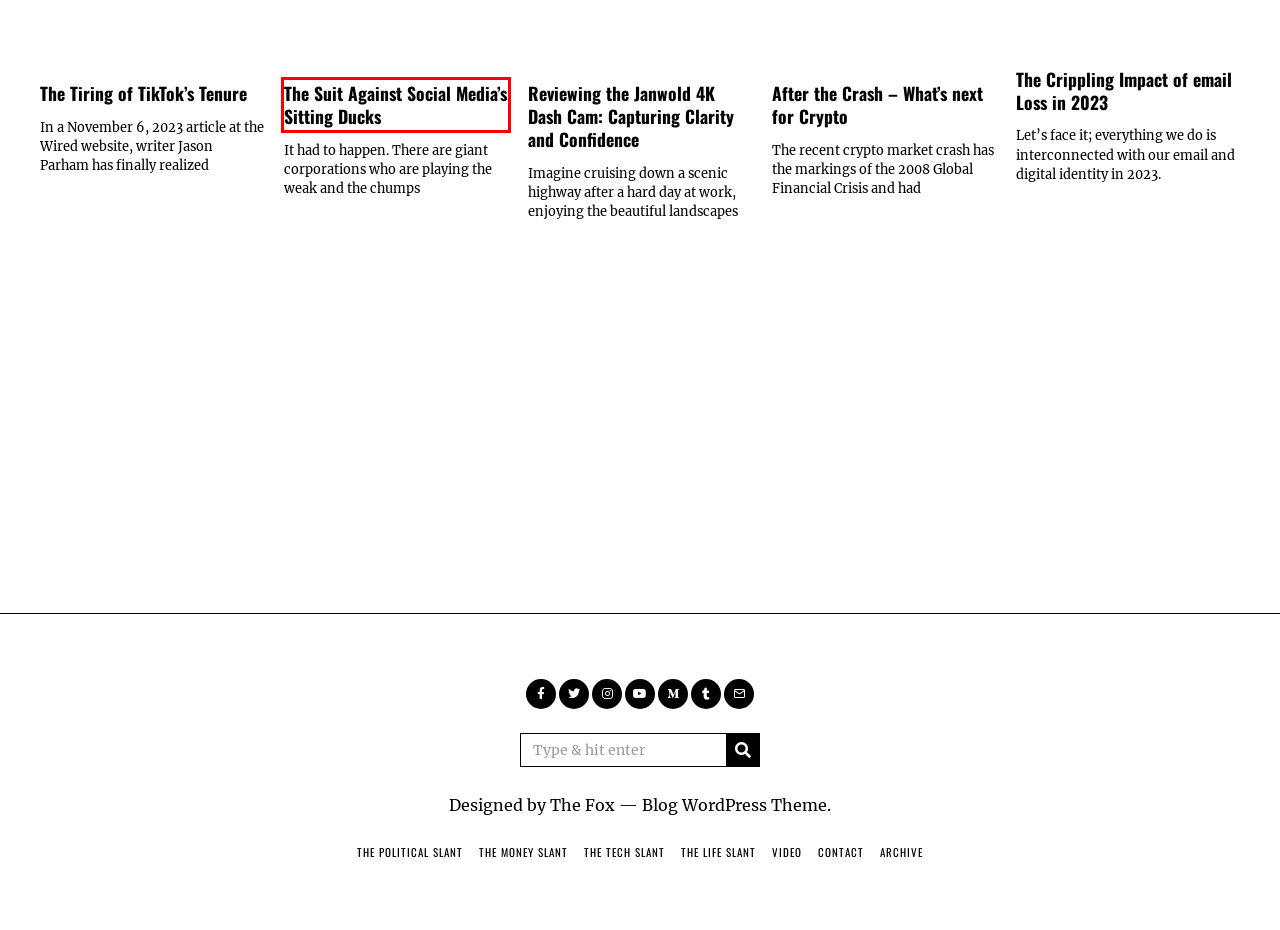Given a screenshot of a webpage with a red bounding box highlighting a UI element, determine which webpage description best matches the new webpage that appears after clicking the highlighted element. Here are the candidates:
A. Now We Know - Slanted Media
B. How to Resist Corporate Deception and Greenwashing Hypocrisy - Slanted Media
C. The Suit Against Social Media’s Sitting Ducks - Slanted Media
D. The Tiring of TikTok's Tenure - Slanted Media
E. Sacrosanct Trees - Slanted Media
F. The Crippling Impact of email Loss in 2023 - Slanted Media
G. After the Crash - What's next for Crypto - Slanted Media
H. Slanted Media - Technology News / What's your slant? Find it here.

C